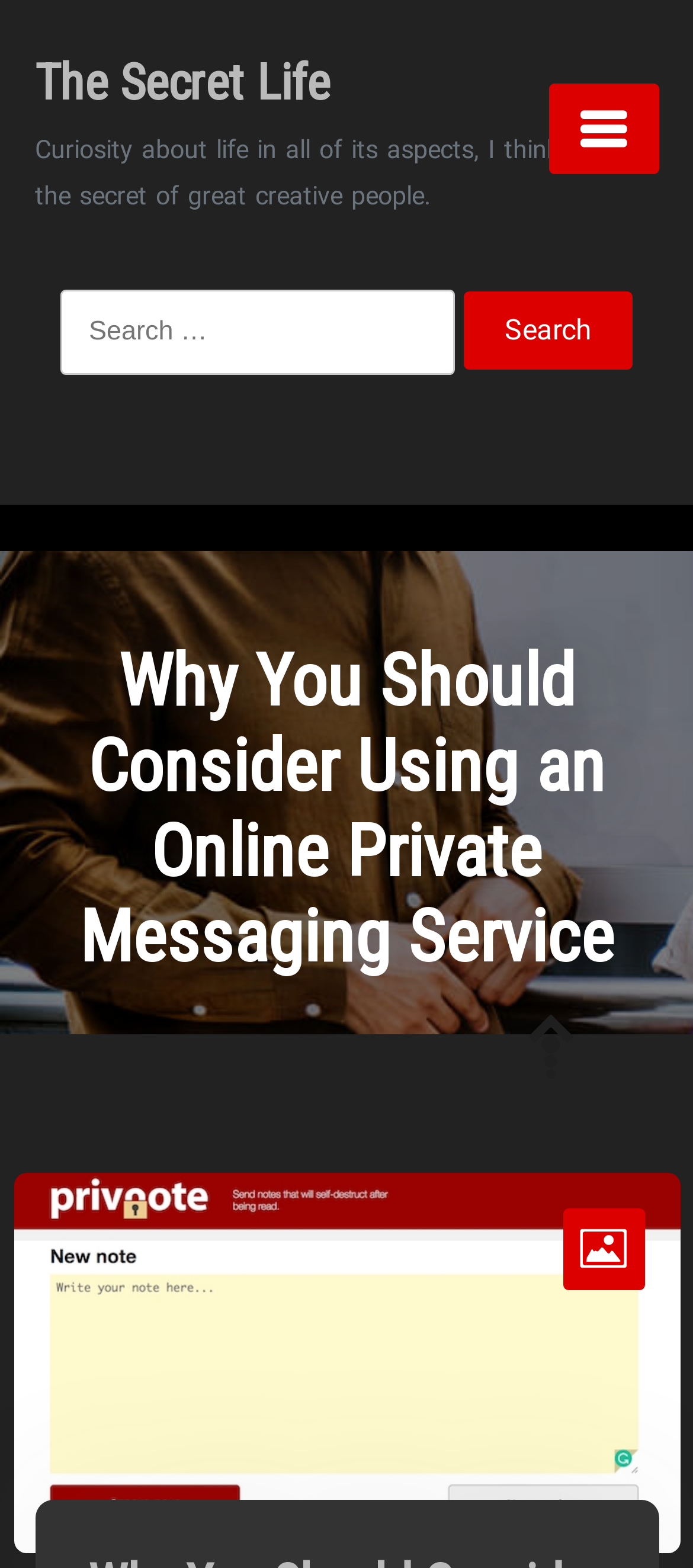Illustrate the webpage with a detailed description.

The webpage is titled "Why You Should Consider Using an Online Private Messaging Service – The Secret Life" and features a prominent heading with the same title at the top center of the page. Below the title, there is a quote from a famous person, "Curiosity about life in all of its aspects, I think, is still the secret of great creative people." 

On the top right corner, there is a button with an icon, and next to it, a search bar with a label "Search for:" and a text input field. The search button is located to the right of the text input field. 

Further down the page, there is a main heading "Why You Should Consider Using an Online Private Messaging Service" that spans almost the entire width of the page. At the bottom right corner, there is a link with an icon.